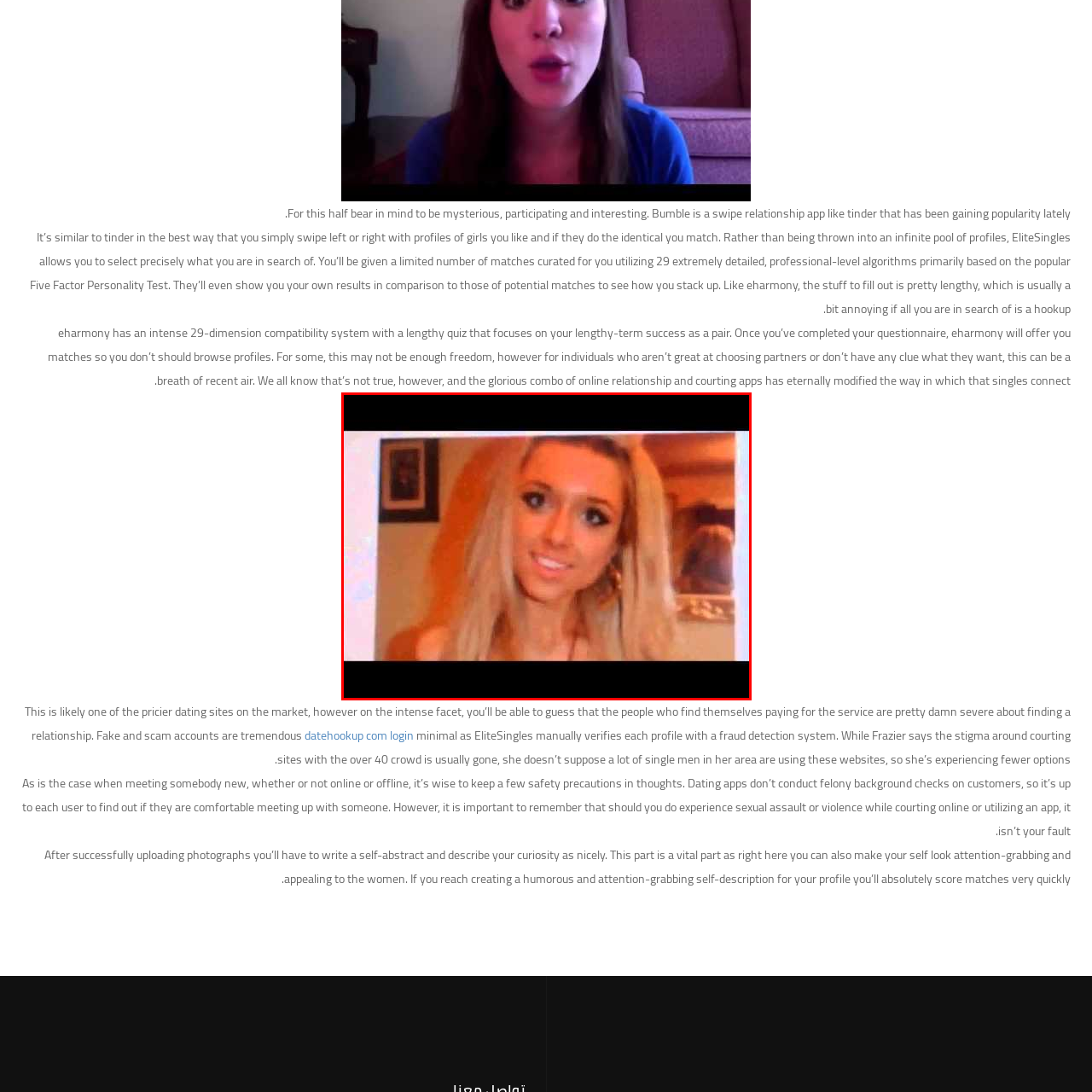What type of setting is the background?
Focus on the image highlighted within the red borders and answer with a single word or short phrase derived from the image.

Indoor